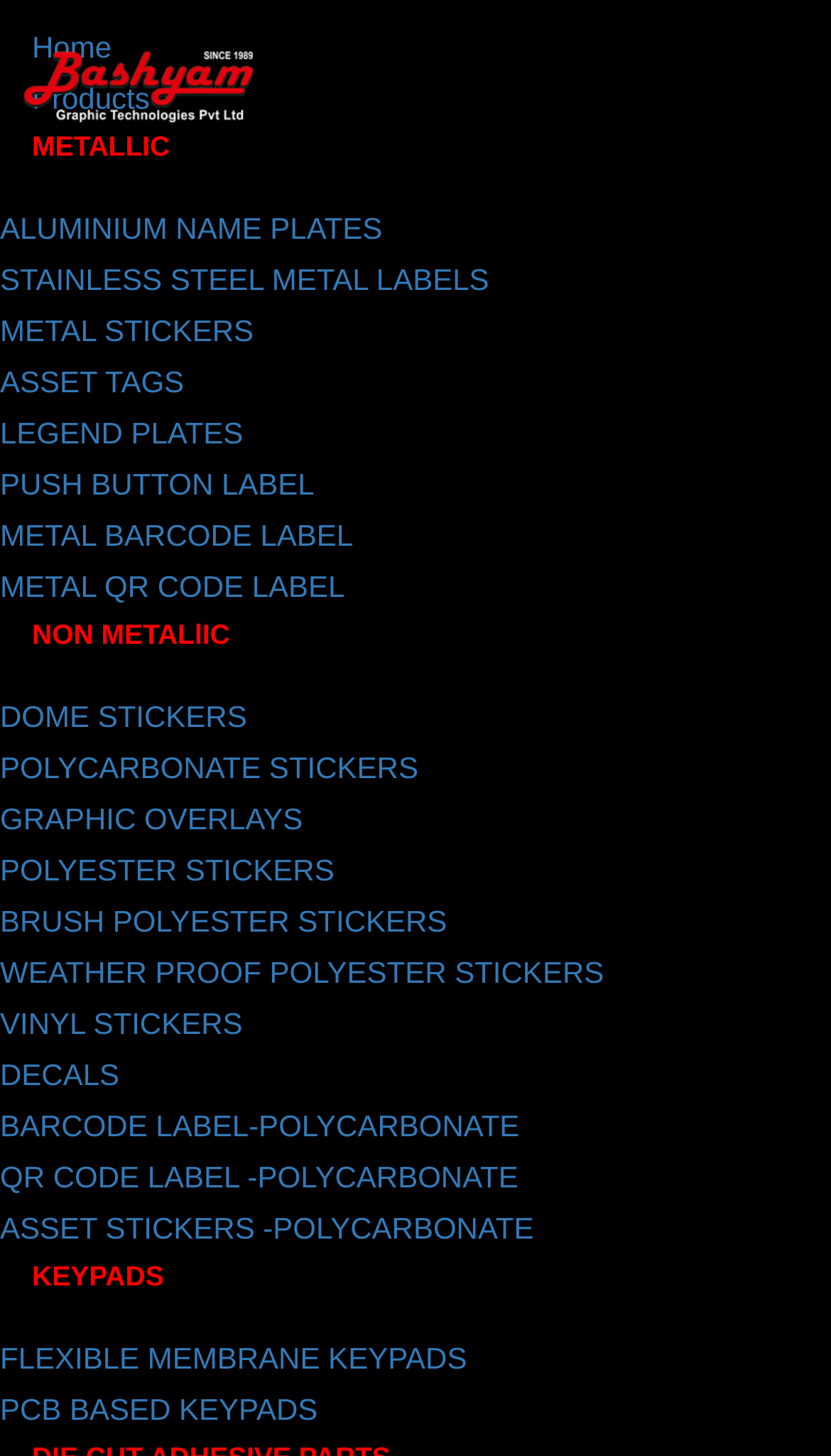Based on the element description: "PUSH BUTTON LABEL", identify the UI element and provide its bounding box coordinates. Use four float numbers between 0 and 1, [left, top, right, bottom].

[0.0, 0.321, 0.378, 0.344]